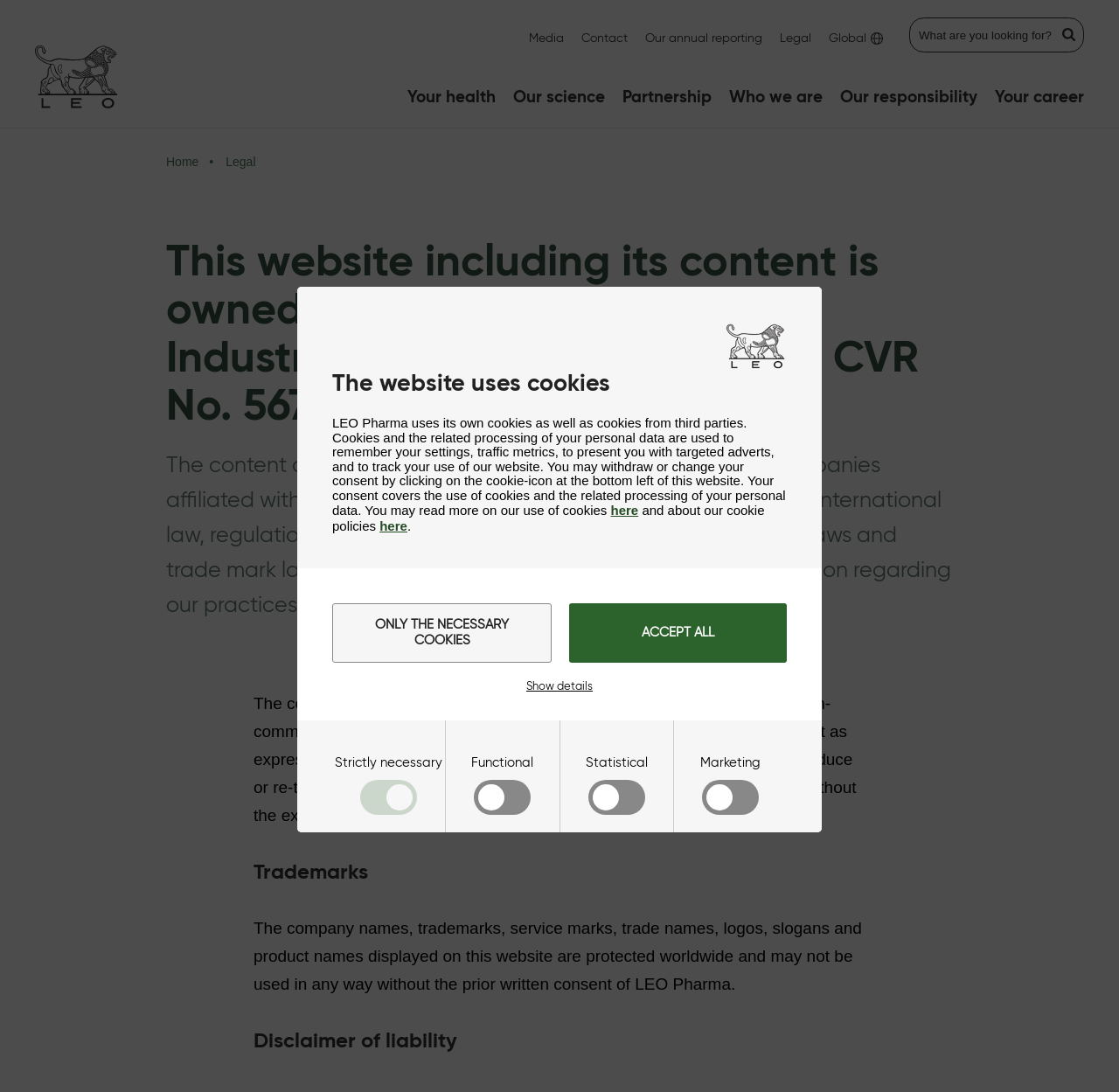Create an elaborate caption that covers all aspects of the webpage.

This webpage is about the legal information of LEO Pharma, a pharmaceutical company. At the top left corner, there is a navigation menu with options like "Media", "Contact", "Our annual reporting", "Legal", and "Global". Next to the navigation menu, there is a search bar where users can input what they are looking for.

Below the navigation menu, there are several links to different sections of the website, including "Your health", "Our science", "Partnership", "Who we are", "Our responsibility", and "Your career".

The main content of the webpage is divided into several sections. The first section is about cookies and personal data, with a dialog box explaining how the website uses cookies and how users can withdraw or change their consent. There is also a button to accept all cookies or show details.

The next section is about the website's terms and legal information. It explains that the content of the website is owned by LEO Pharma and is protected by applicable national or international law, regulation, and treaty. It also describes the terms of use, including copyright laws and trade mark laws.

Following this section, there are headings for "Trademarks", "Disclaimer of liability", and "LEO Pharma A/S", which provide more detailed information about the company's trademarks, liability, and contact information.

At the bottom of the webpage, there is a section titled "FOLLOW US" with links to the company's social media profiles on Twitter, LinkedIn, Facebook, and YouTube.